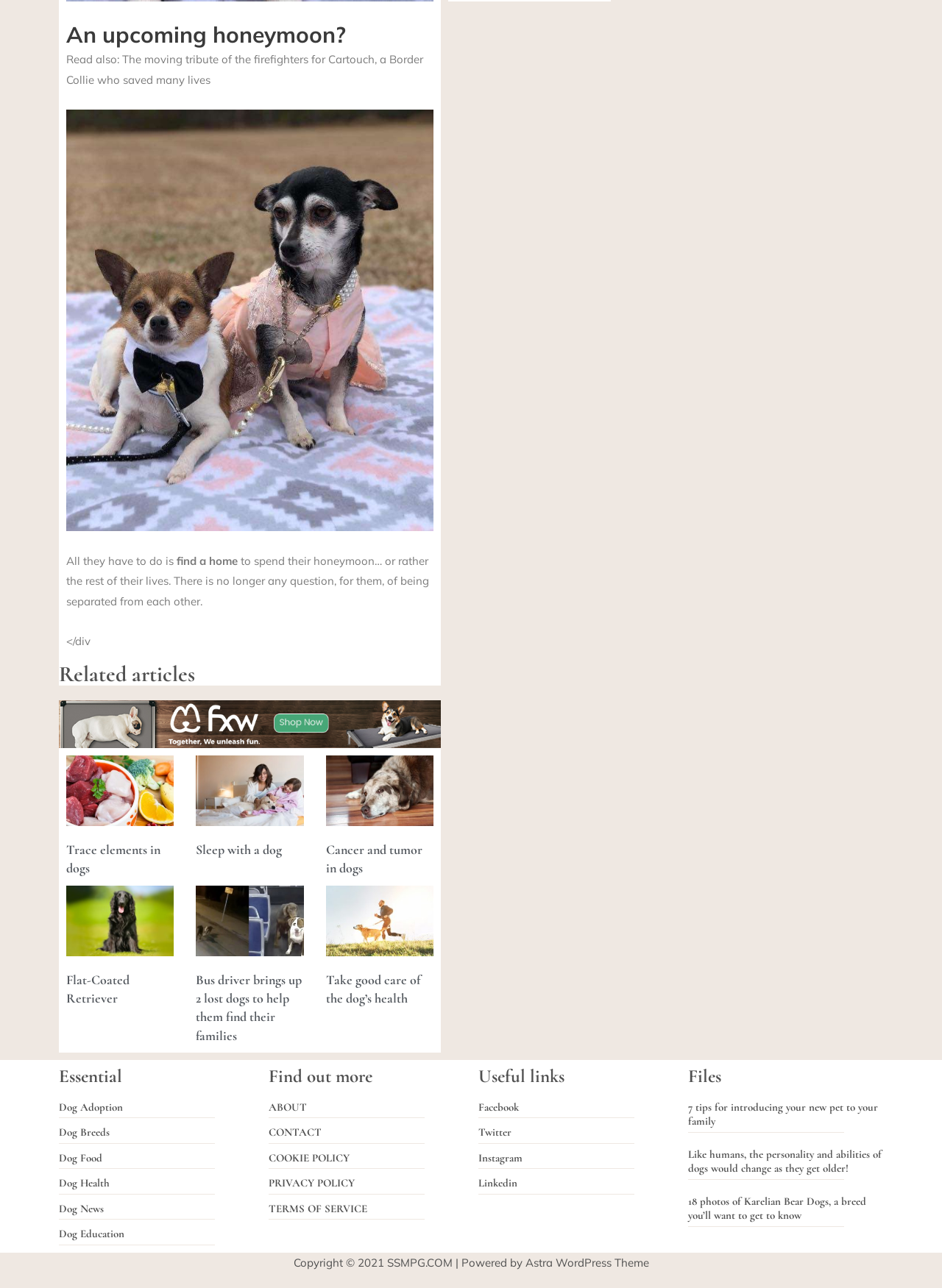Please locate the bounding box coordinates of the element that needs to be clicked to achieve the following instruction: "Learn about mental health risks". The coordinates should be four float numbers between 0 and 1, i.e., [left, top, right, bottom].

None